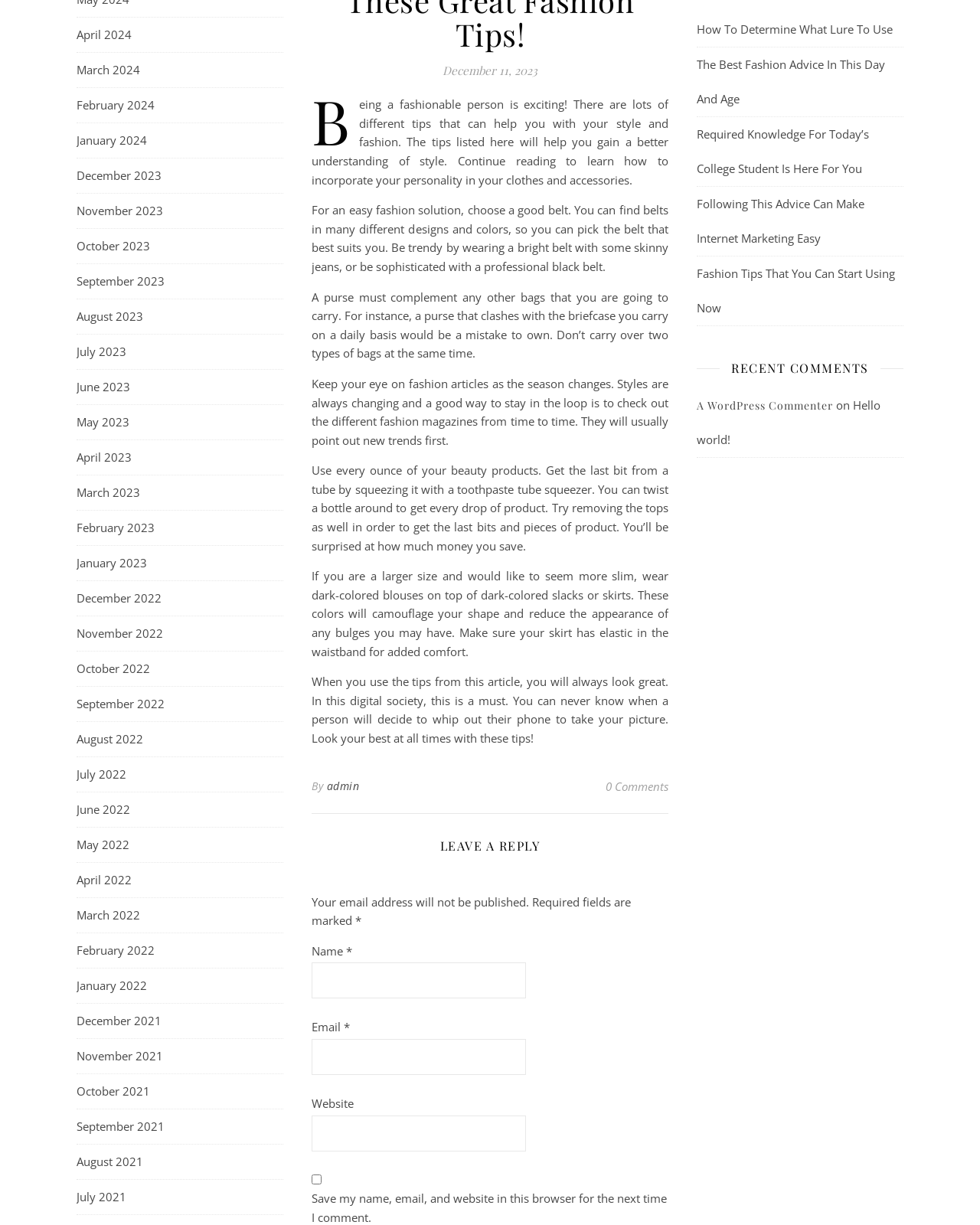Given the element description parent_node: Email * aria-describedby="email-notes" name="email", identify the bounding box coordinates for the UI element on the webpage screenshot. The format should be (top-left x, top-left y, bottom-right x, bottom-right y), with values between 0 and 1.

[0.318, 0.848, 0.536, 0.877]